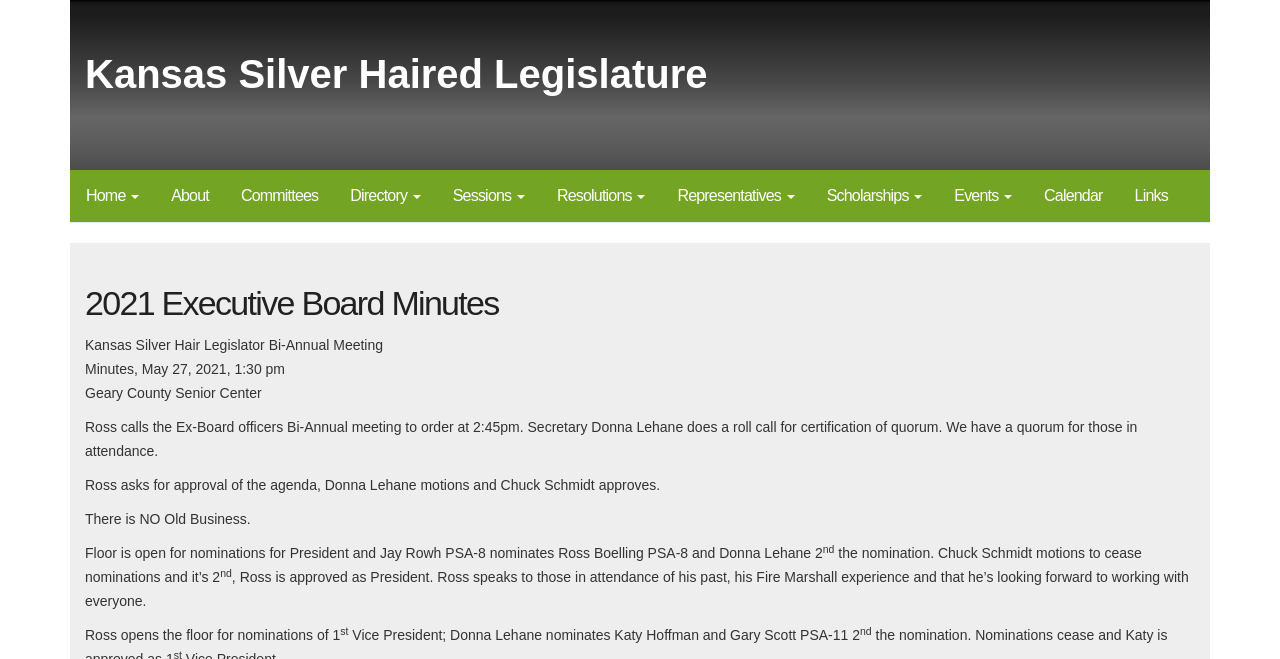Specify the bounding box coordinates of the element's region that should be clicked to achieve the following instruction: "browse directory". The bounding box coordinates consist of four float numbers between 0 and 1, in the format [left, top, right, bottom].

[0.261, 0.258, 0.341, 0.337]